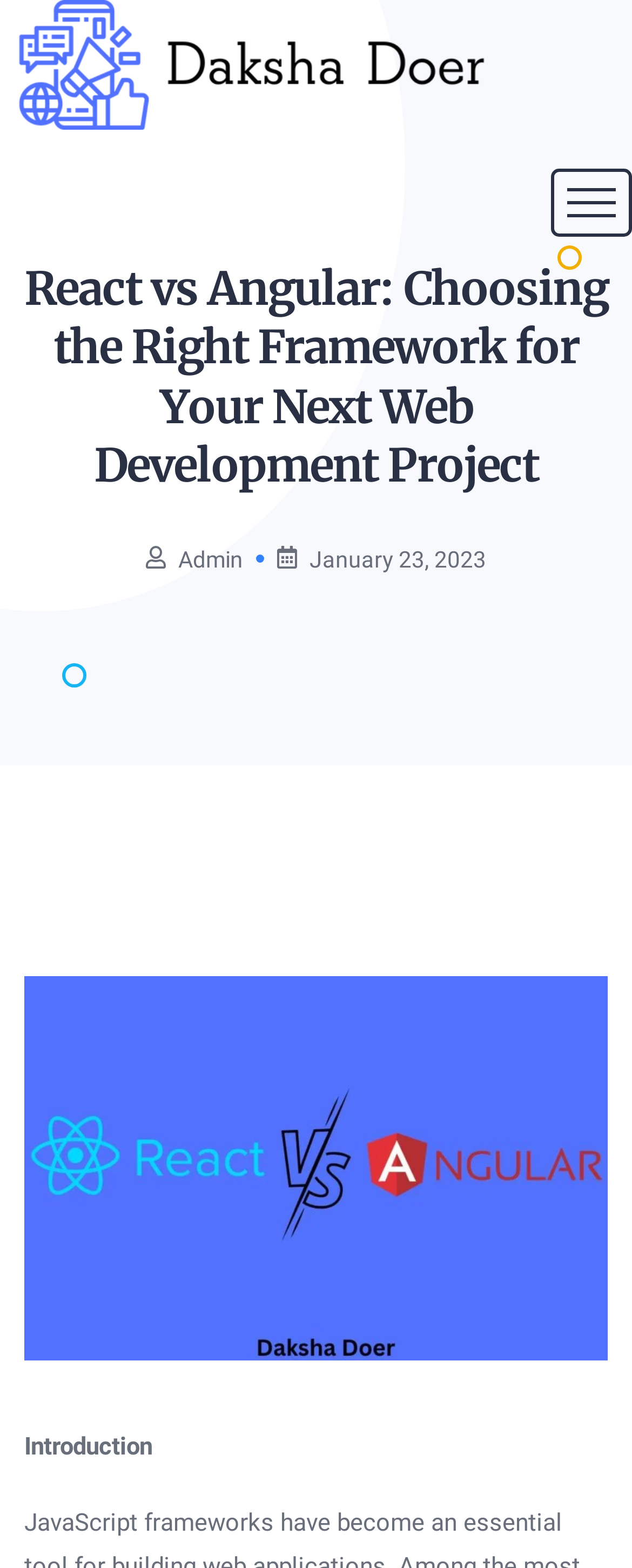Determine which piece of text is the heading of the webpage and provide it.

React vs Angular: Choosing the Right Framework for Your Next Web Development Project